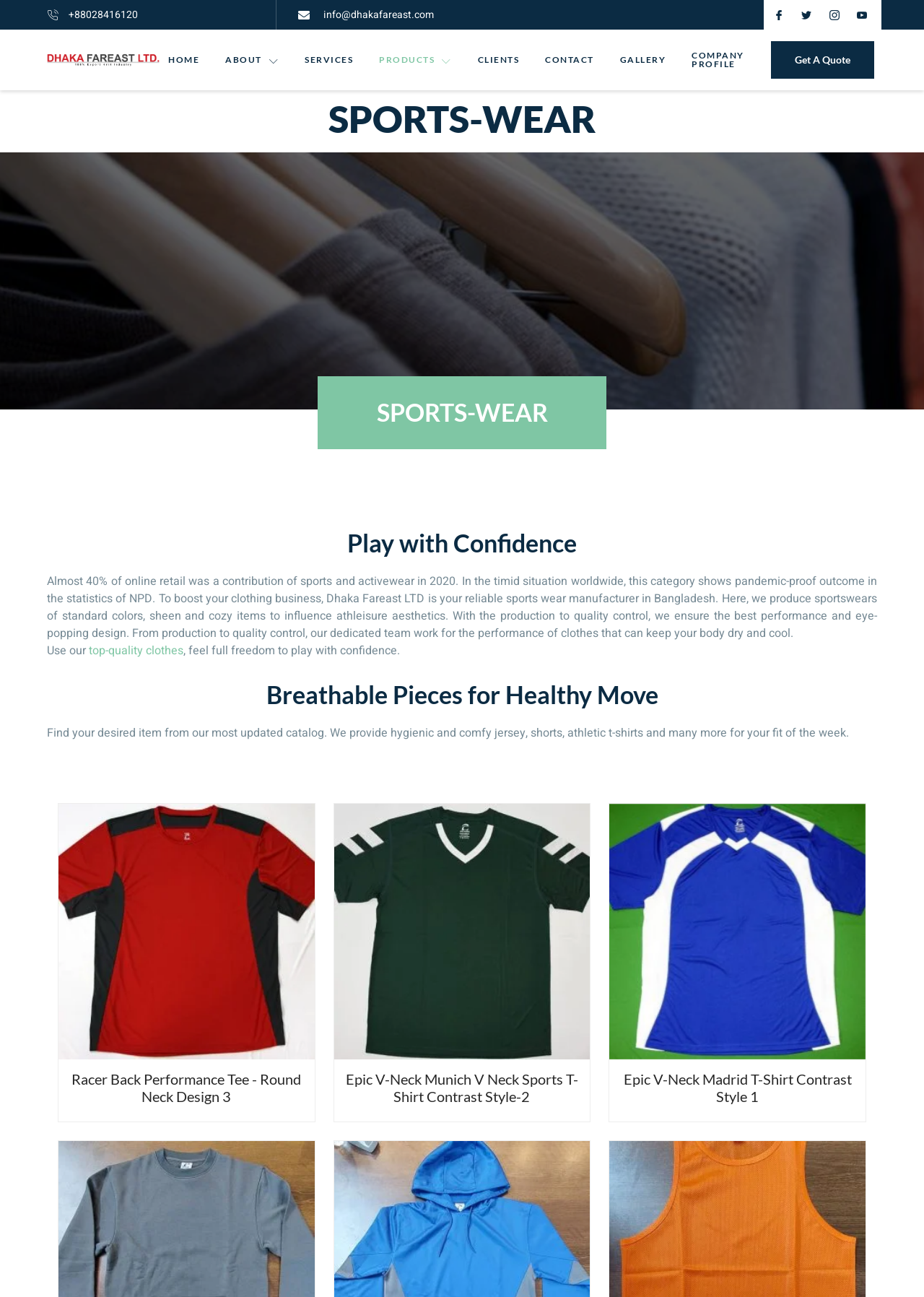What is the category that shows pandemic-proof outcome? Examine the screenshot and reply using just one word or a brief phrase.

Sports and activewear